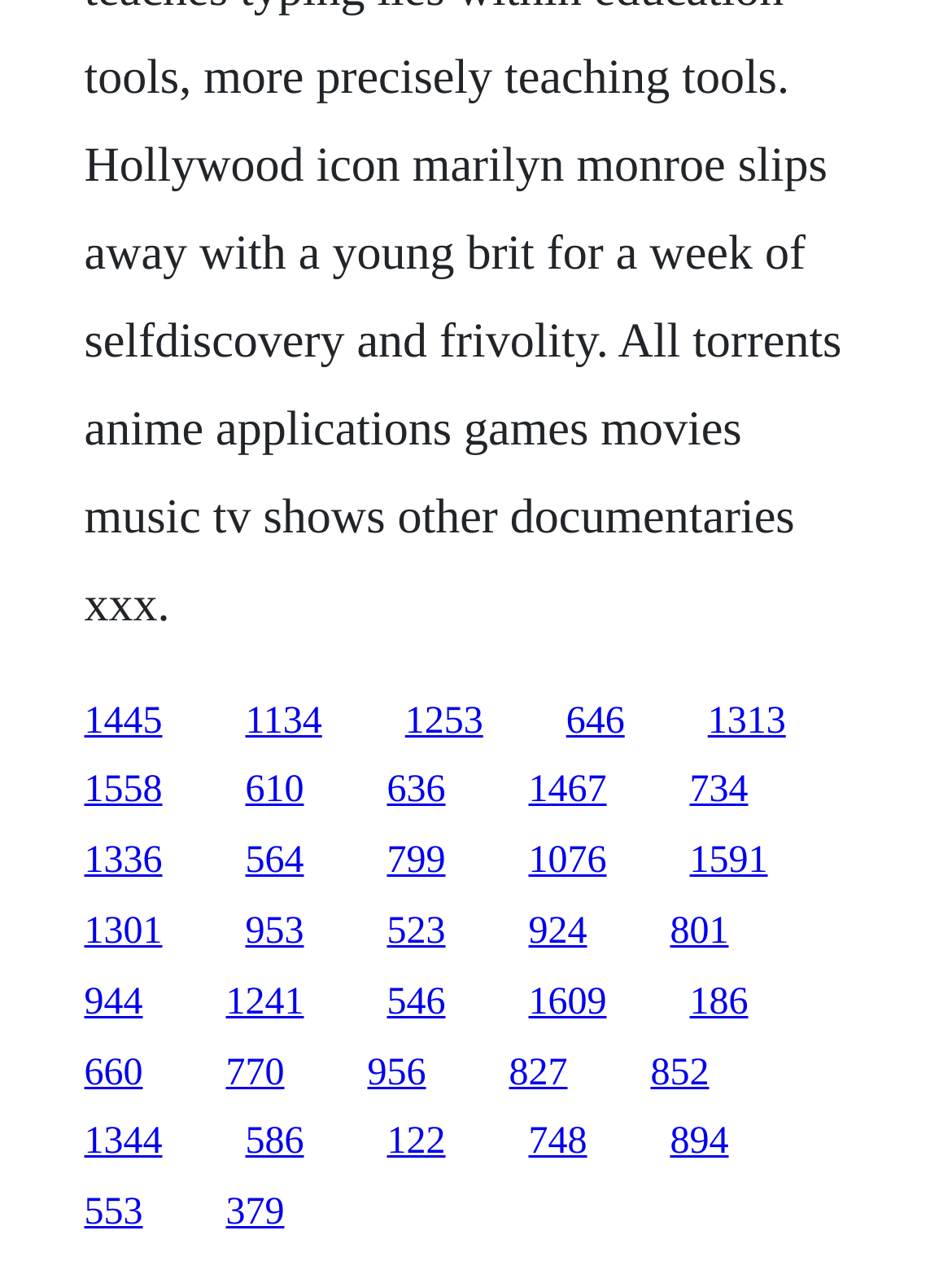Utilize the details in the image to thoroughly answer the following question: Are all links aligned vertically?

I compared the y1 and y2 coordinates of the links and found that they are not all aligned vertically. While some links have similar y1 and y2 coordinates, others have different values, indicating that they are not aligned vertically.